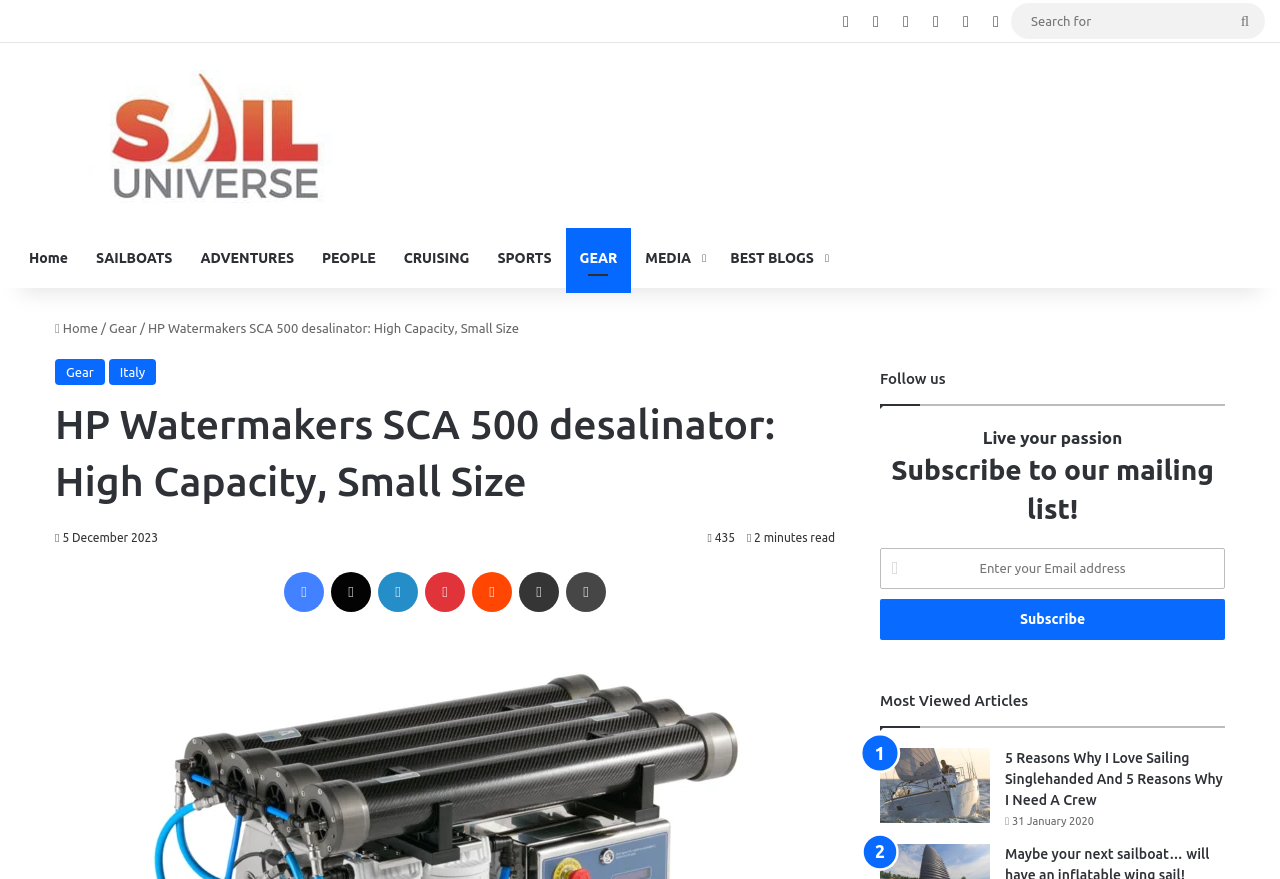Create an elaborate caption that covers all aspects of the webpage.

This webpage is about the HP Watermakers SCA 500 desalinator, a high-capacity and small-sized device. At the top, there is a secondary navigation bar with social media links, including RSS, Facebook, X, Pinterest, YouTube, and Instagram, followed by a search bar. Below the search bar, there is a primary navigation menu with links to Home, SAILBOATS, ADVENTURES, PEOPLE, CRUISING, SPORTS, GEAR, and MEDIA.

The main content area has a heading that reads "HP Watermakers SCA 500 desalinator: High Capacity, Small Size" and a subheading with the date "5 December 2023" and the estimated reading time "2 minutes read". There are also social media sharing links and a print button.

To the right of the main content area, there is a section with a heading "Live your passion" and a call-to-action to subscribe to the mailing list. Below this, there is a section with a heading "Most Viewed Articles" that lists two articles, each with a link and an image.

Throughout the page, there are several images, including a logo for Sail Universe at the top and images accompanying the articles in the "Most Viewed Articles" section. The overall layout is organized, with clear headings and concise text.